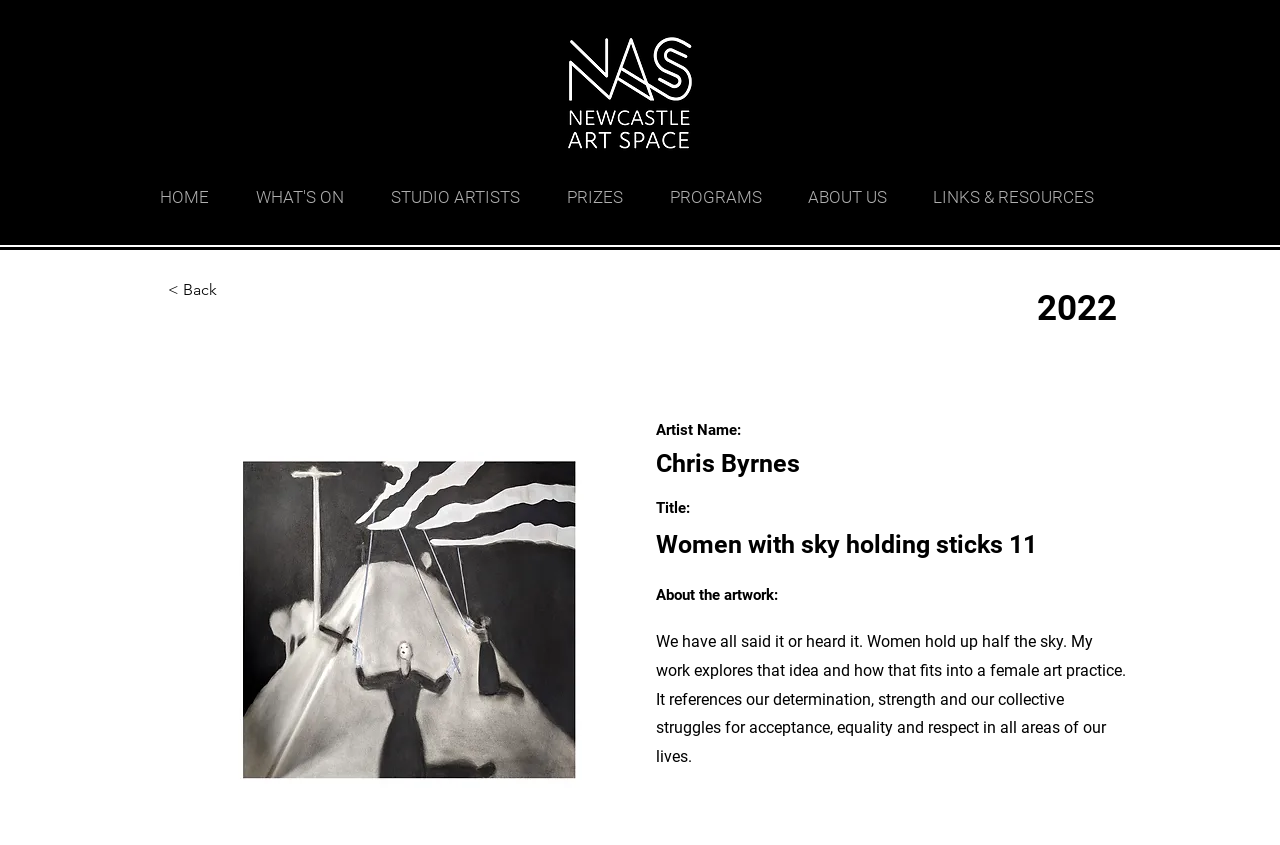Specify the bounding box coordinates (top-left x, top-left y, bottom-right x, bottom-right y) of the UI element in the screenshot that matches this description: LINKS & RESOURCES

[0.721, 0.219, 0.883, 0.249]